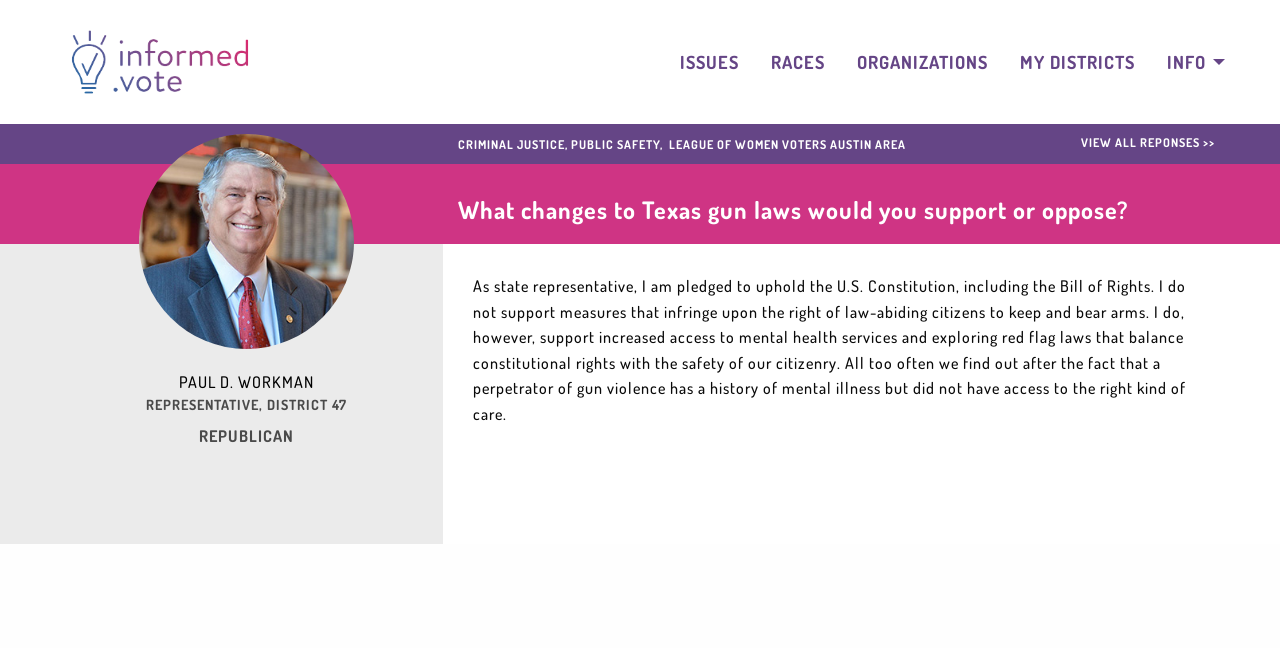Using the provided element description: "My Districts", determine the bounding box coordinates of the corresponding UI element in the screenshot.

[0.784, 0.064, 0.899, 0.127]